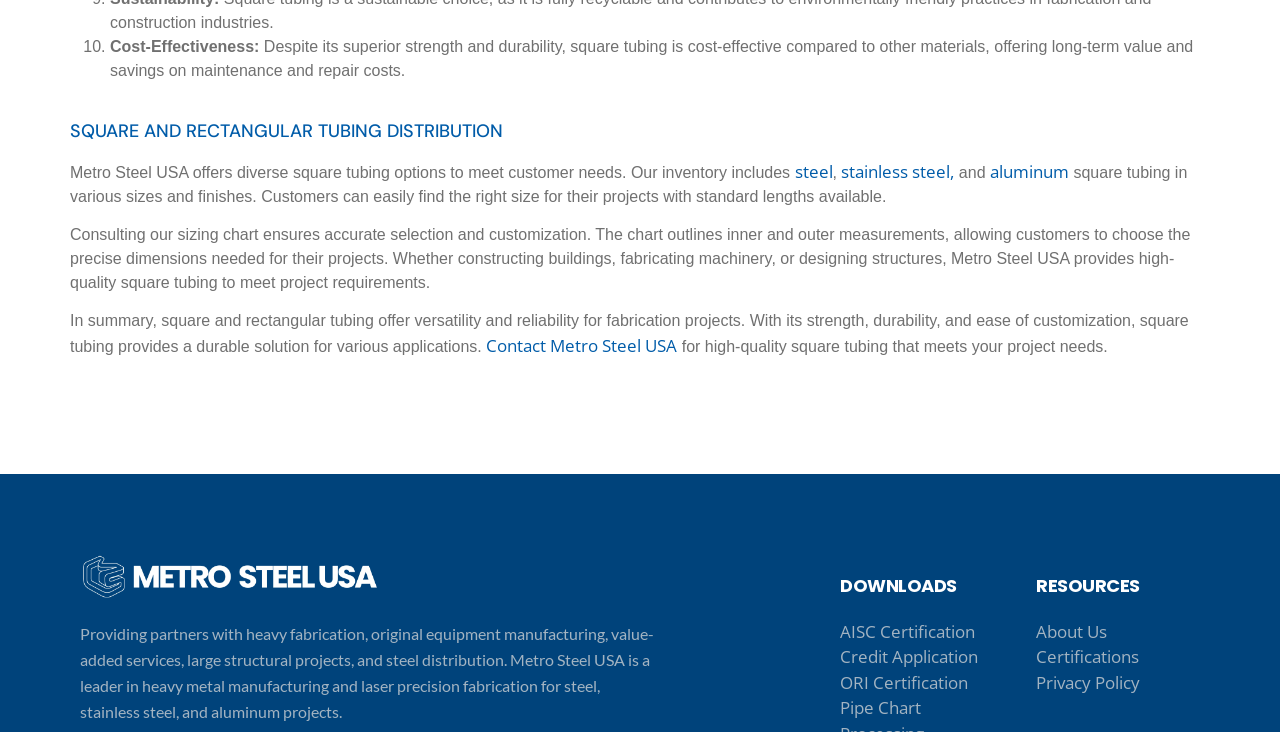Please find the bounding box coordinates of the element that must be clicked to perform the given instruction: "Click on the 'AISC Certification' link". The coordinates should be four float numbers from 0 to 1, i.e., [left, top, right, bottom].

[0.657, 0.845, 0.794, 0.88]